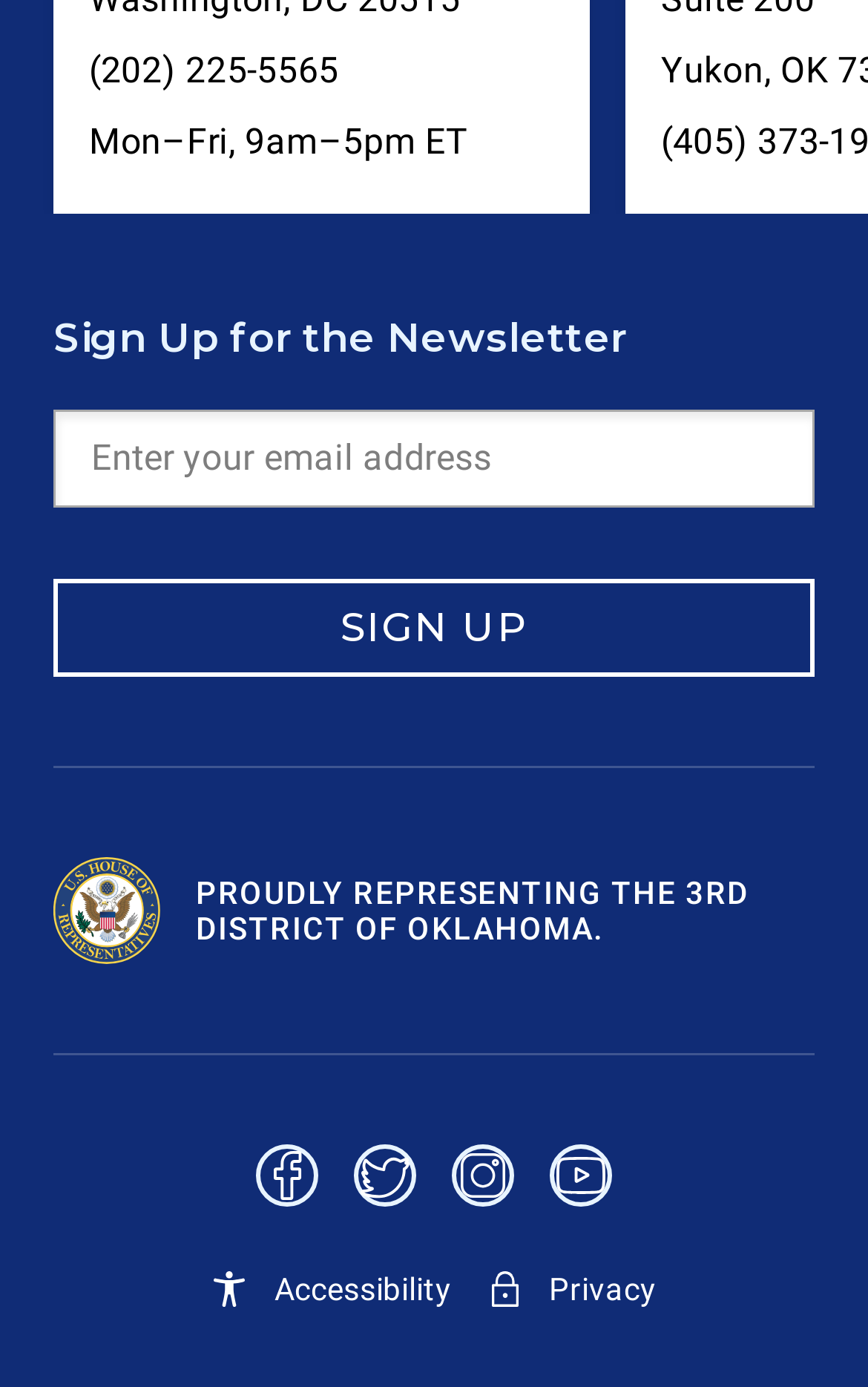What social media platforms are available?
Based on the visual information, provide a detailed and comprehensive answer.

The social media platforms are available as links at the bottom of the webpage, with their corresponding icons, which are Facebook, Twitter, Instagram, and Youtube.